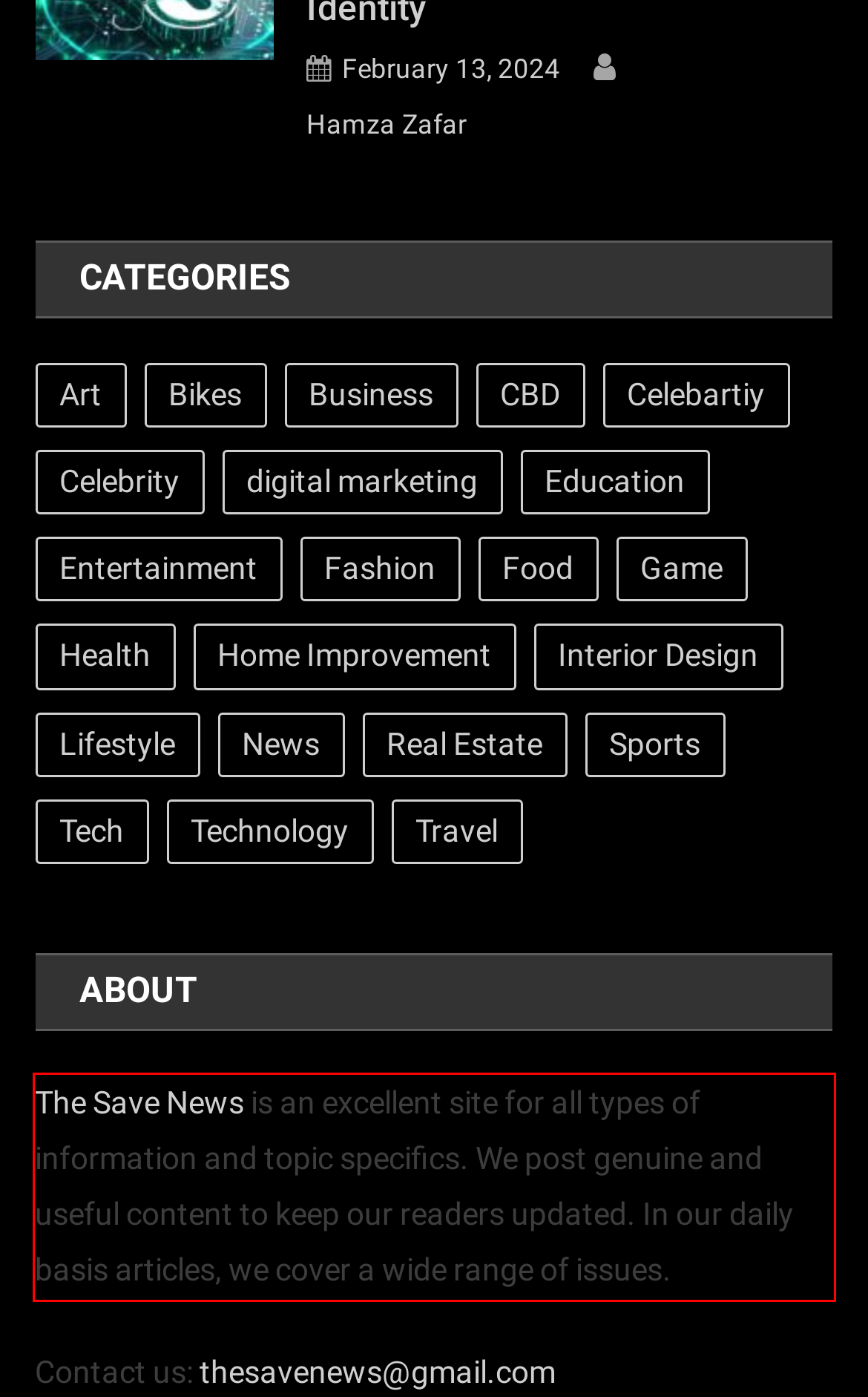You have a screenshot with a red rectangle around a UI element. Recognize and extract the text within this red bounding box using OCR.

The Save News is an excellent site for all types of information and topic specifics. We post genuine and useful content to keep our readers updated. In our daily basis articles, we cover a wide range of issues.